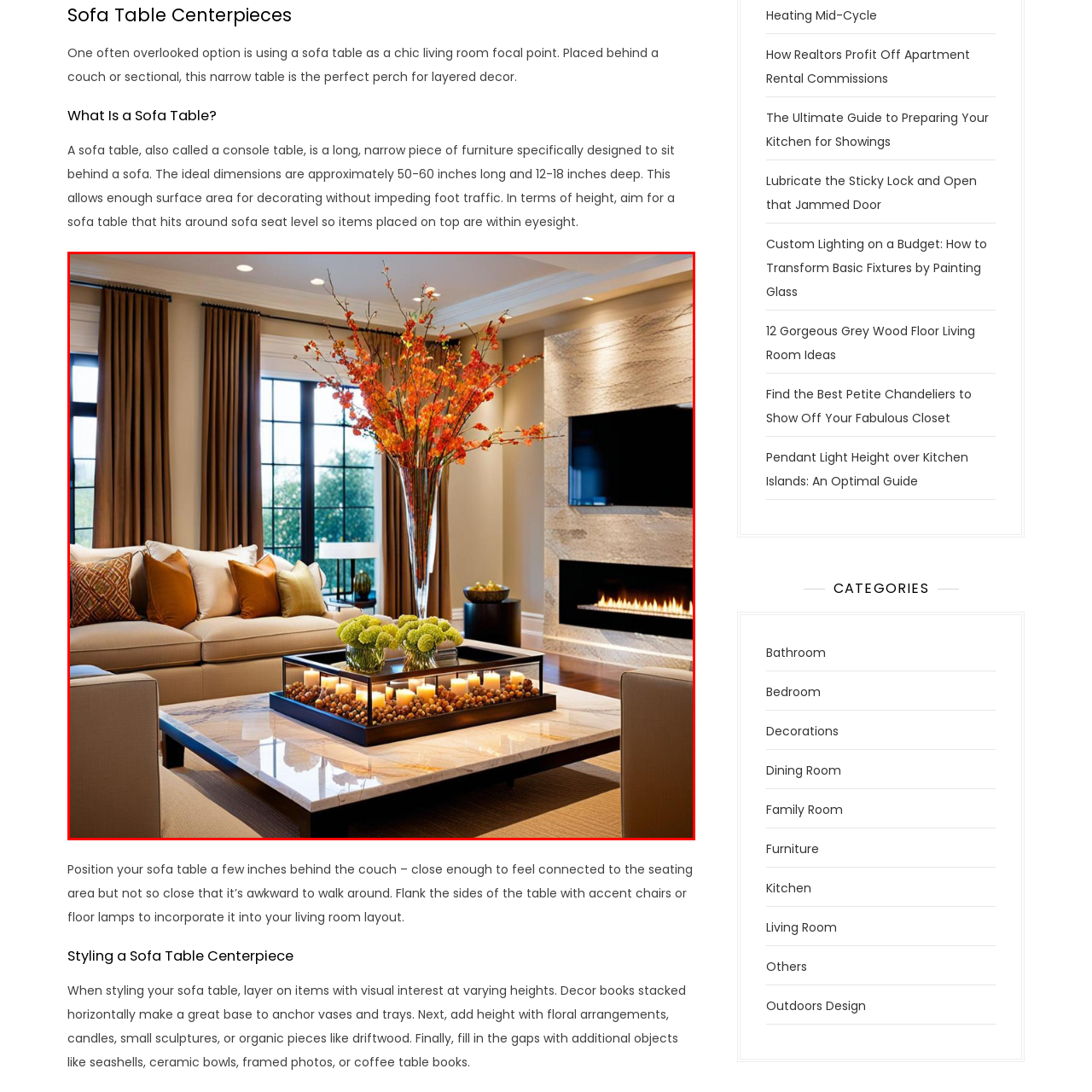View the image highlighted in red and provide one word or phrase: What is the finish of the modern fireplace?

Natural stone